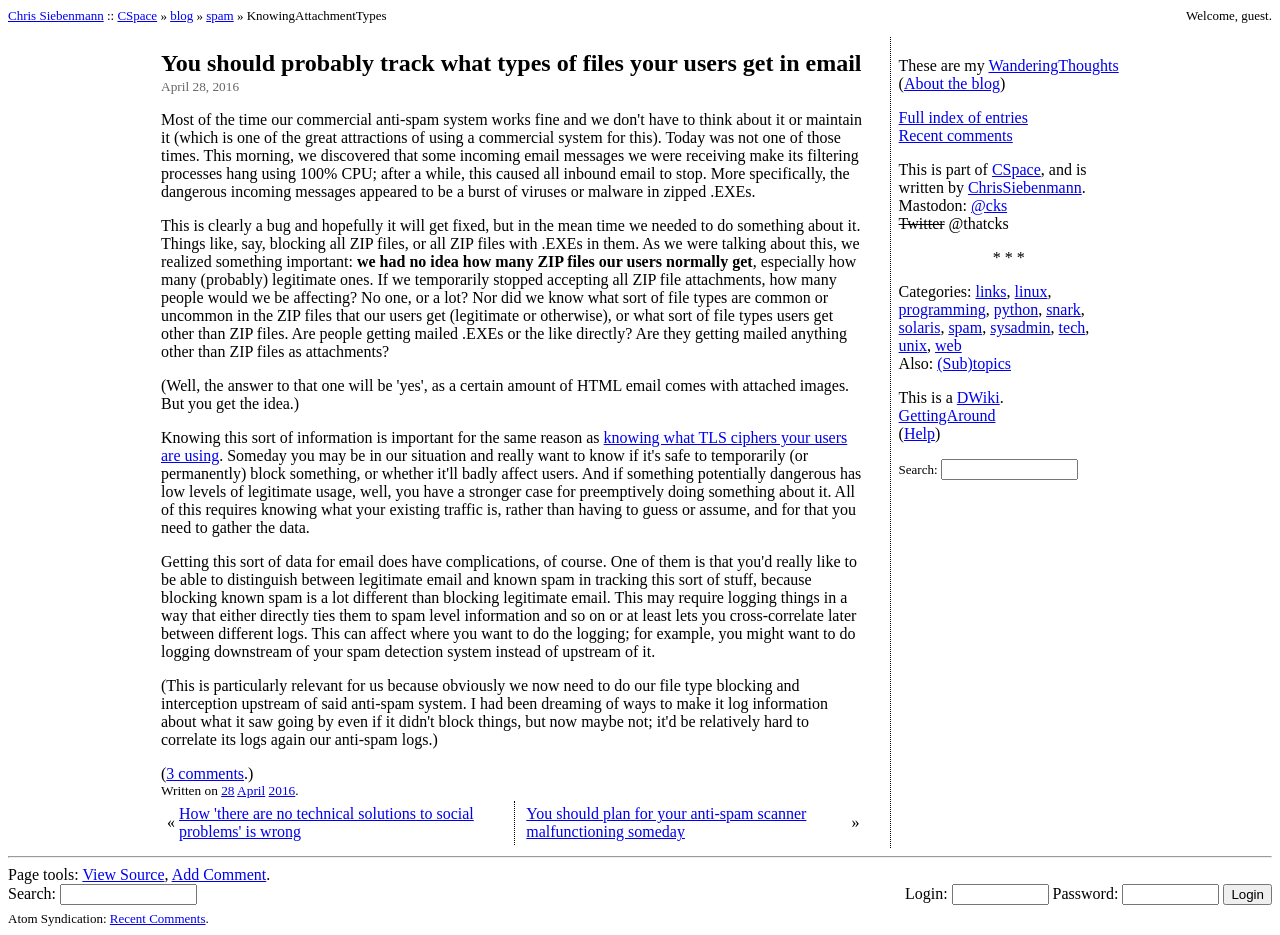Analyze the image and answer the question with as much detail as possible: 
How many comments are there on this article?

The number of comments on this article is 3, which can be seen from the link '3 comments' at the bottom of the webpage.